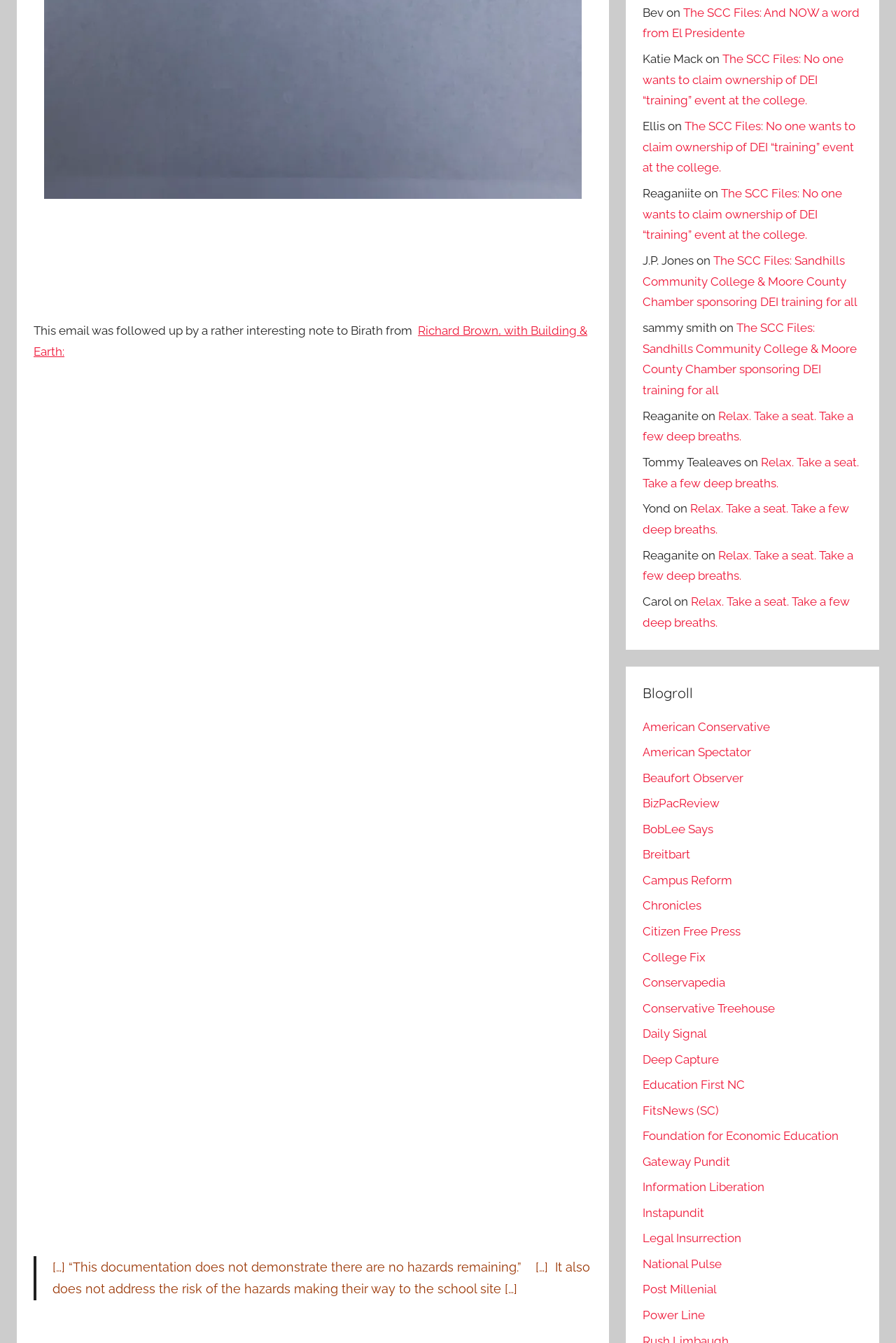Please specify the bounding box coordinates of the element that should be clicked to execute the given instruction: 'Follow the link 'The SCC Files: And NOW a word from El Presidente''. Ensure the coordinates are four float numbers between 0 and 1, expressed as [left, top, right, bottom].

[0.717, 0.004, 0.959, 0.03]